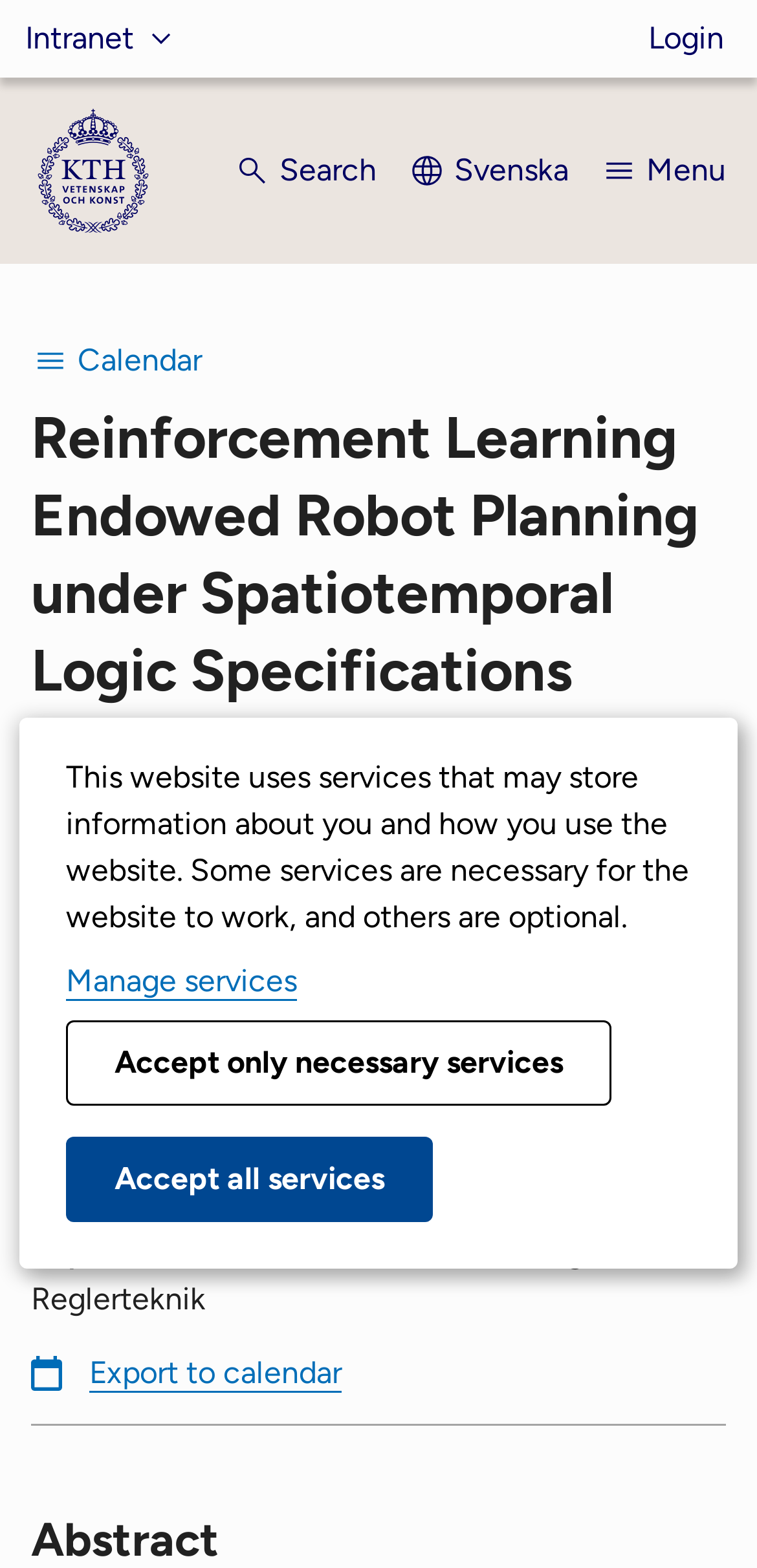Extract the main title from the webpage.

Reinforcement Learning Endowed Robot Planning under Spatiotemporal Logic Specifications